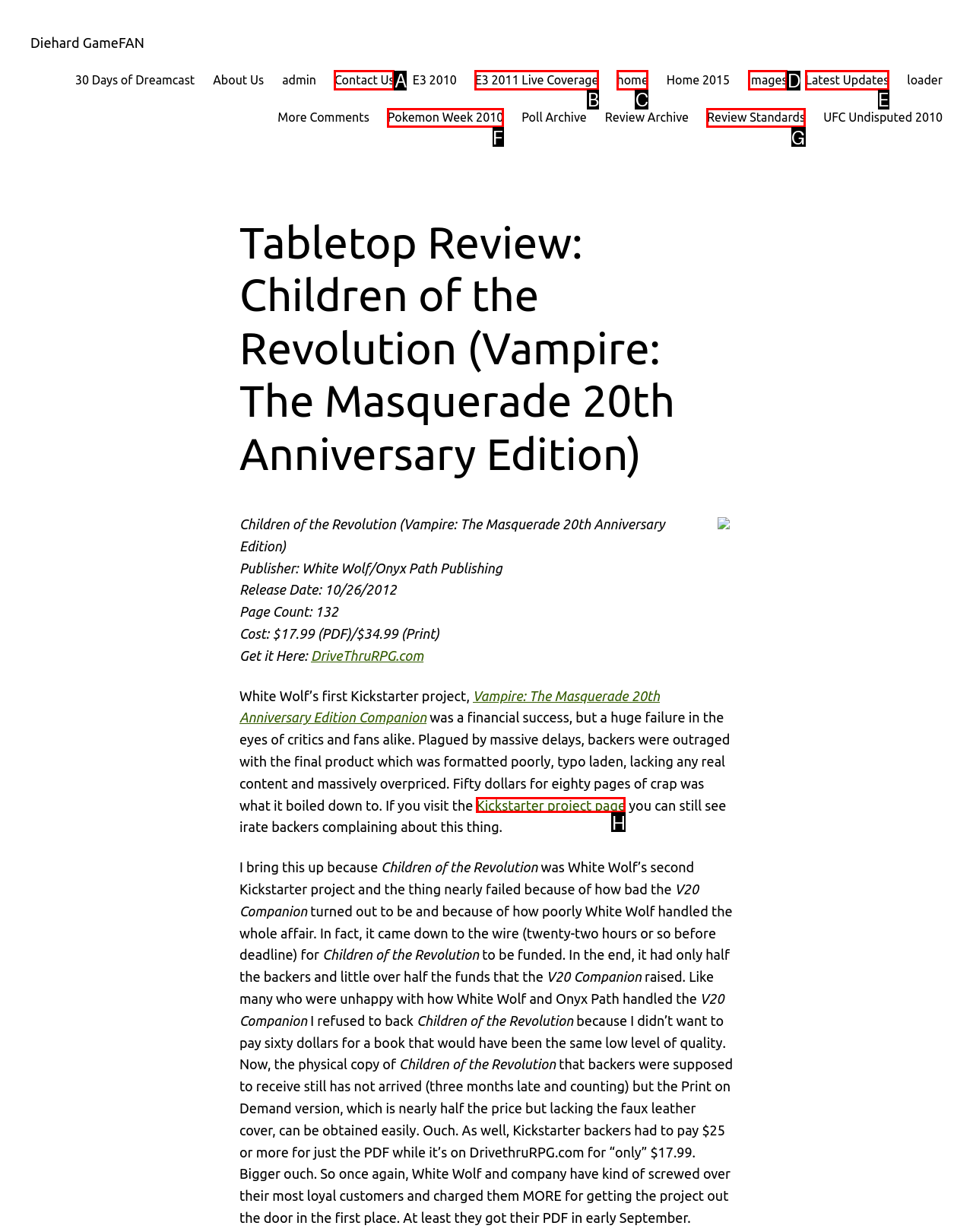Tell me which one HTML element best matches the description: Kickstarter project page
Answer with the option's letter from the given choices directly.

H